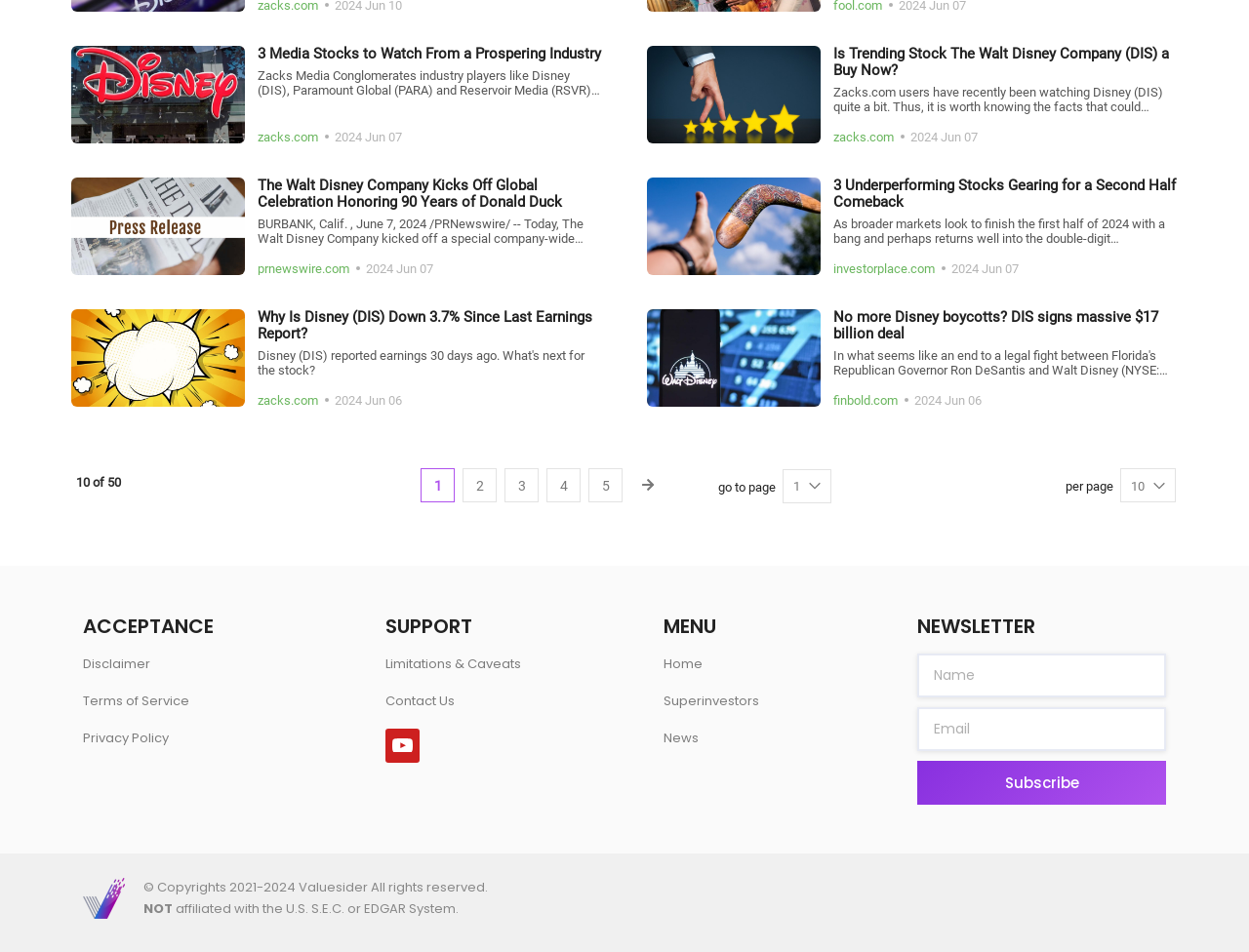From the element description: "Limitations & Caveats", extract the bounding box coordinates of the UI element. The coordinates should be expressed as four float numbers between 0 and 1, in the order [left, top, right, bottom].

[0.309, 0.687, 0.417, 0.707]